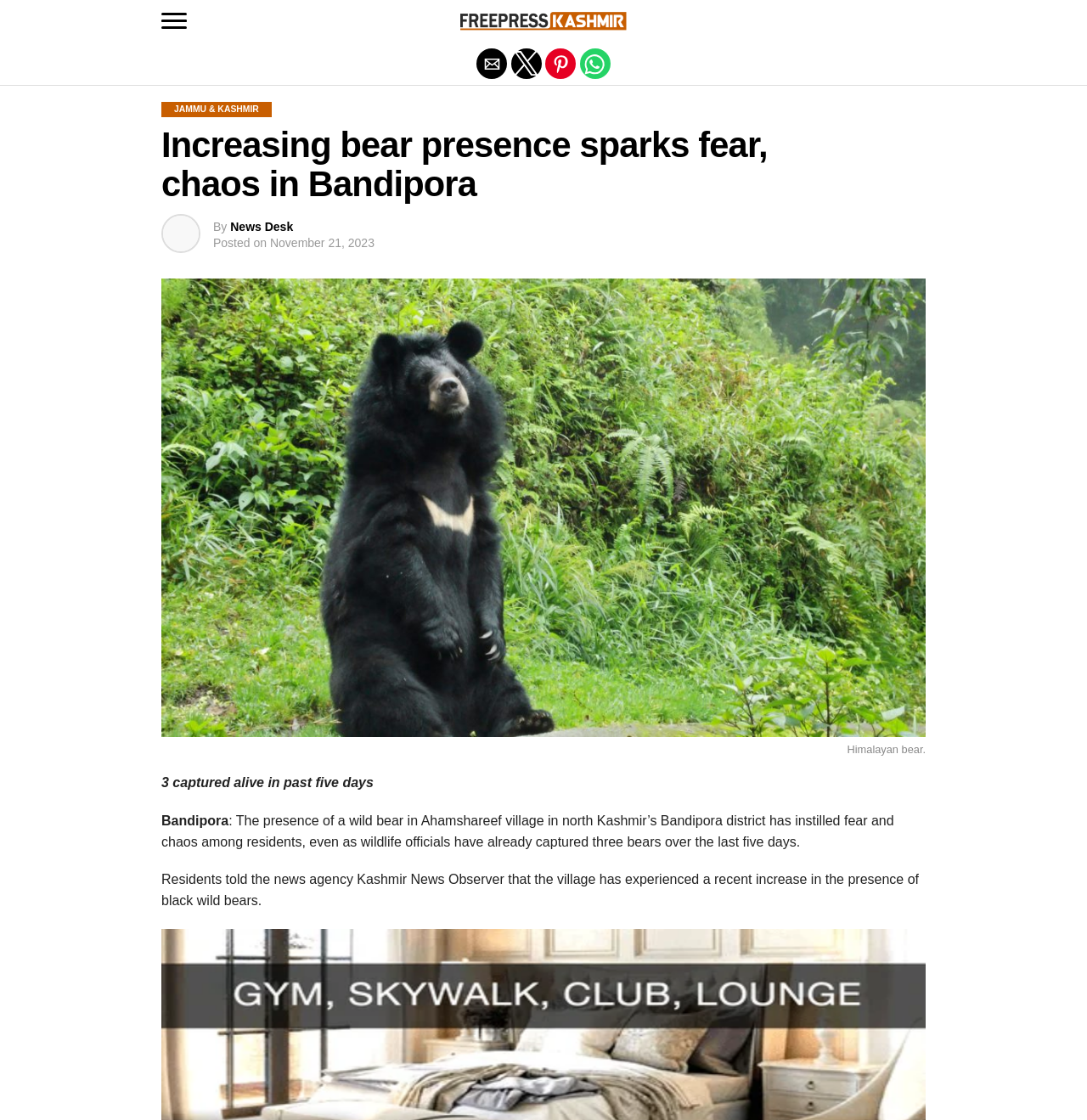Locate and extract the text of the main heading on the webpage.

Increasing bear presence sparks fear, chaos in Bandipora